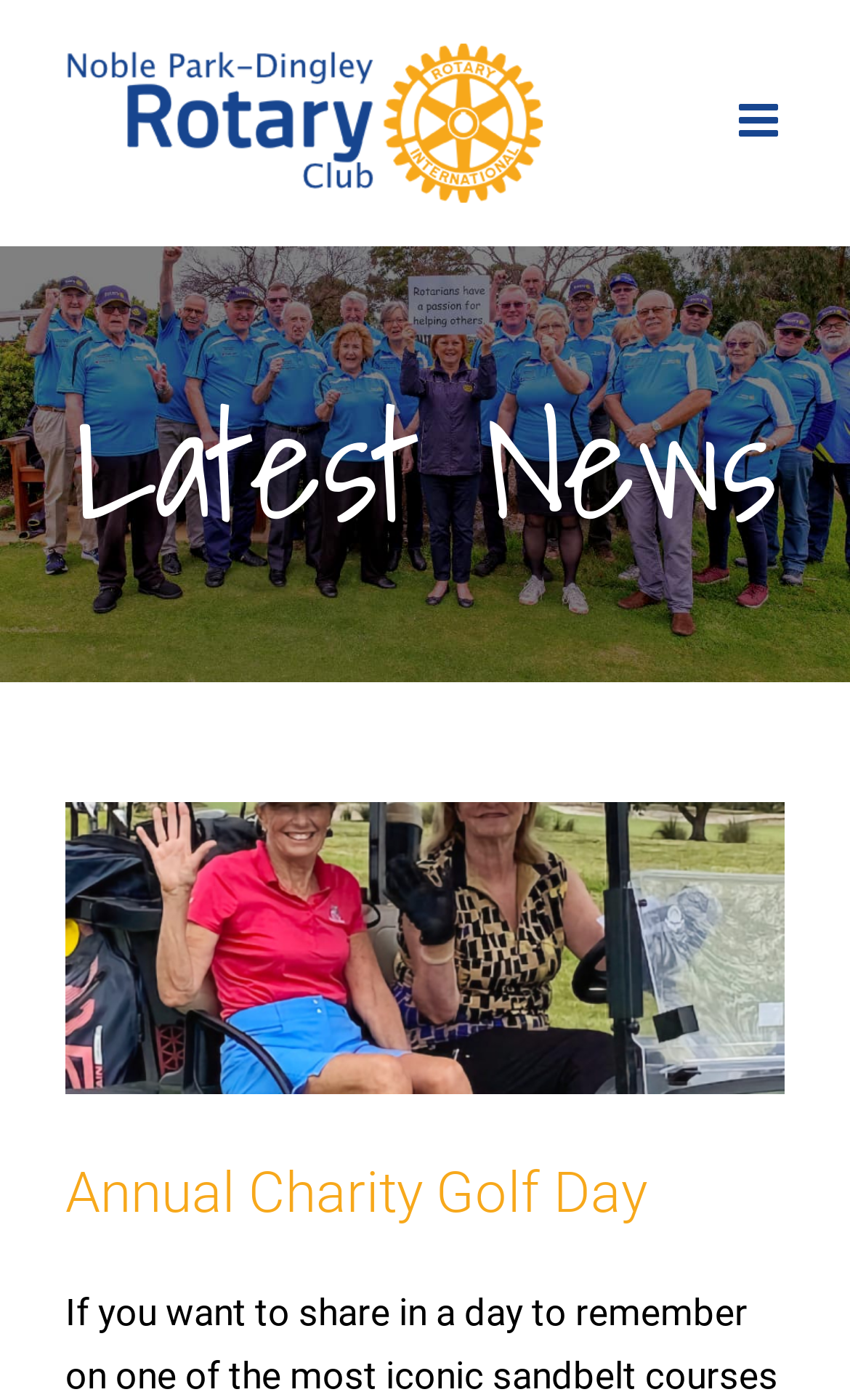Based on the image, provide a detailed and complete answer to the question: 
What is the purpose of the toggle button?

The toggle button is located at the top right corner of the webpage, and its purpose is to expand or collapse the mobile menu, which is indicated by the 'expanded: False' property.